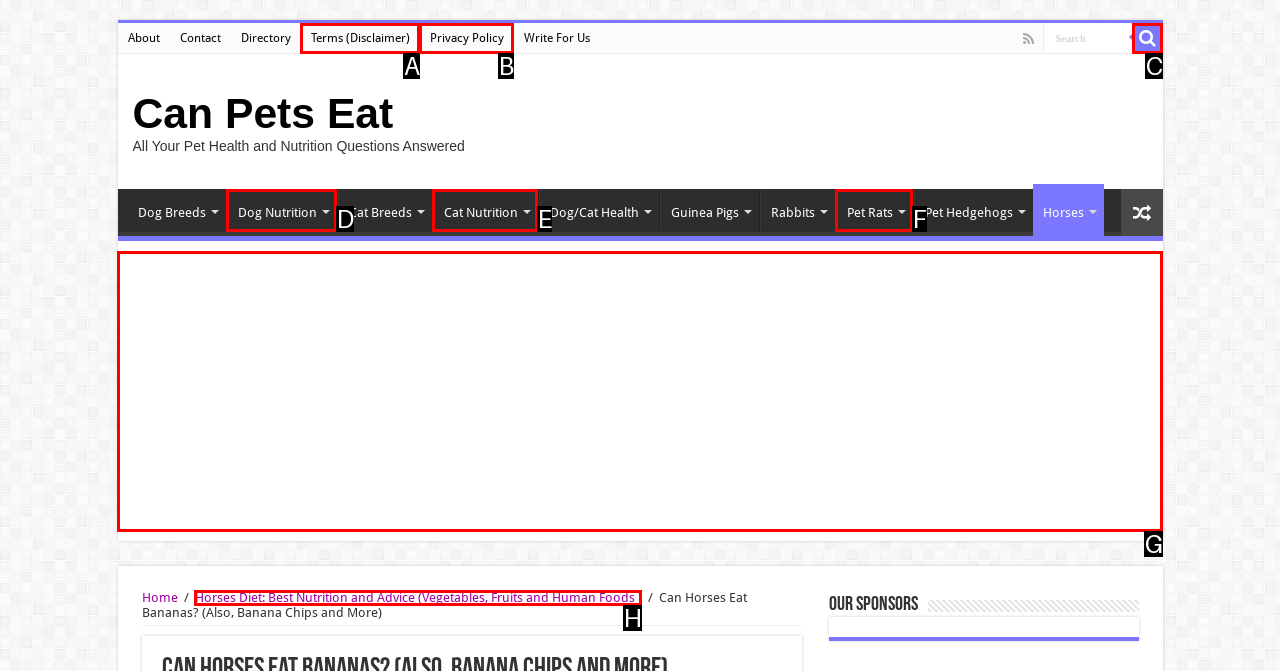Find the HTML element that matches the description provided: aria-label="Advertisement" name="aswift_1" title="Advertisement"
Answer using the corresponding option letter.

G